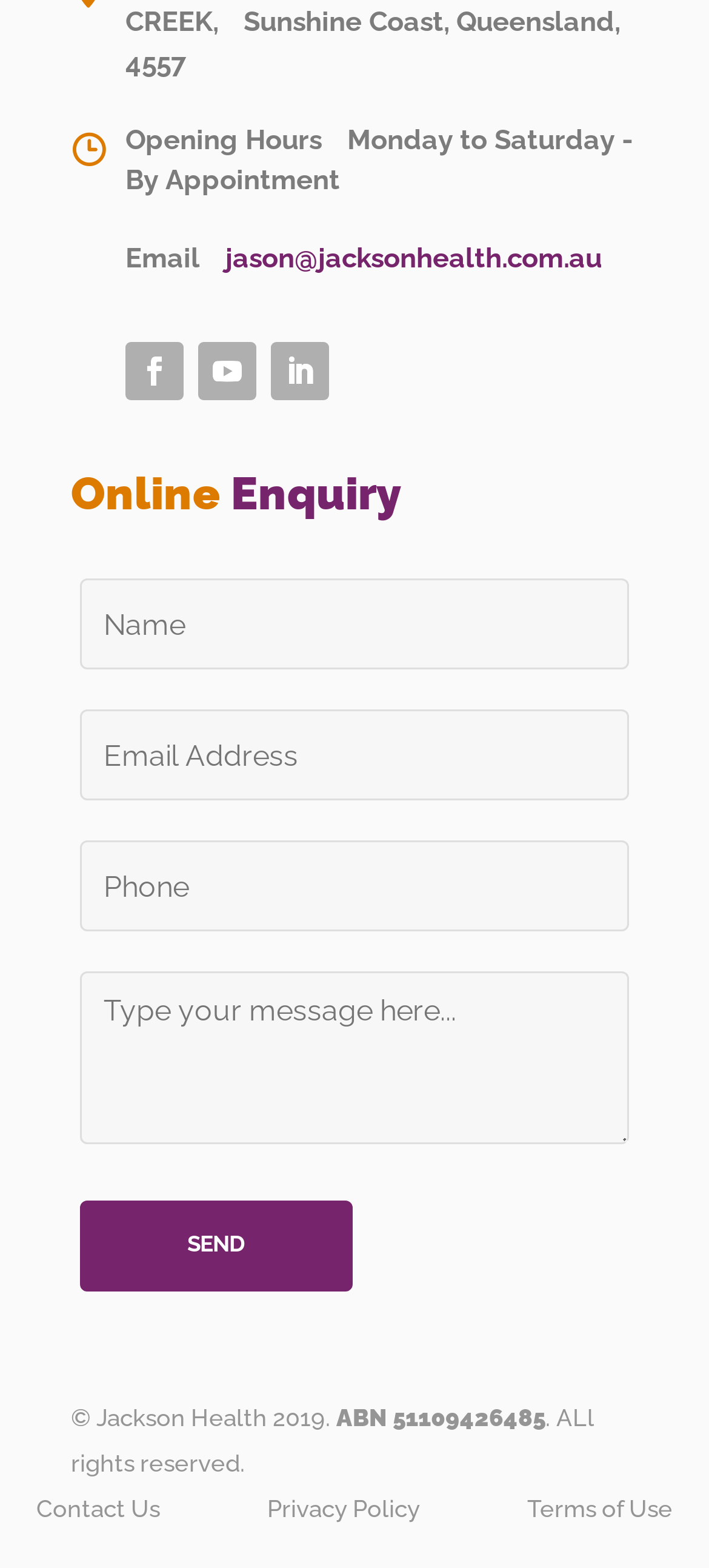Please answer the following question as detailed as possible based on the image: 
What is the email address provided on the webpage?

I found the email address by looking at the link element next to the 'Email' static text element, which says 'jason@jacksonhealth.com.au'.